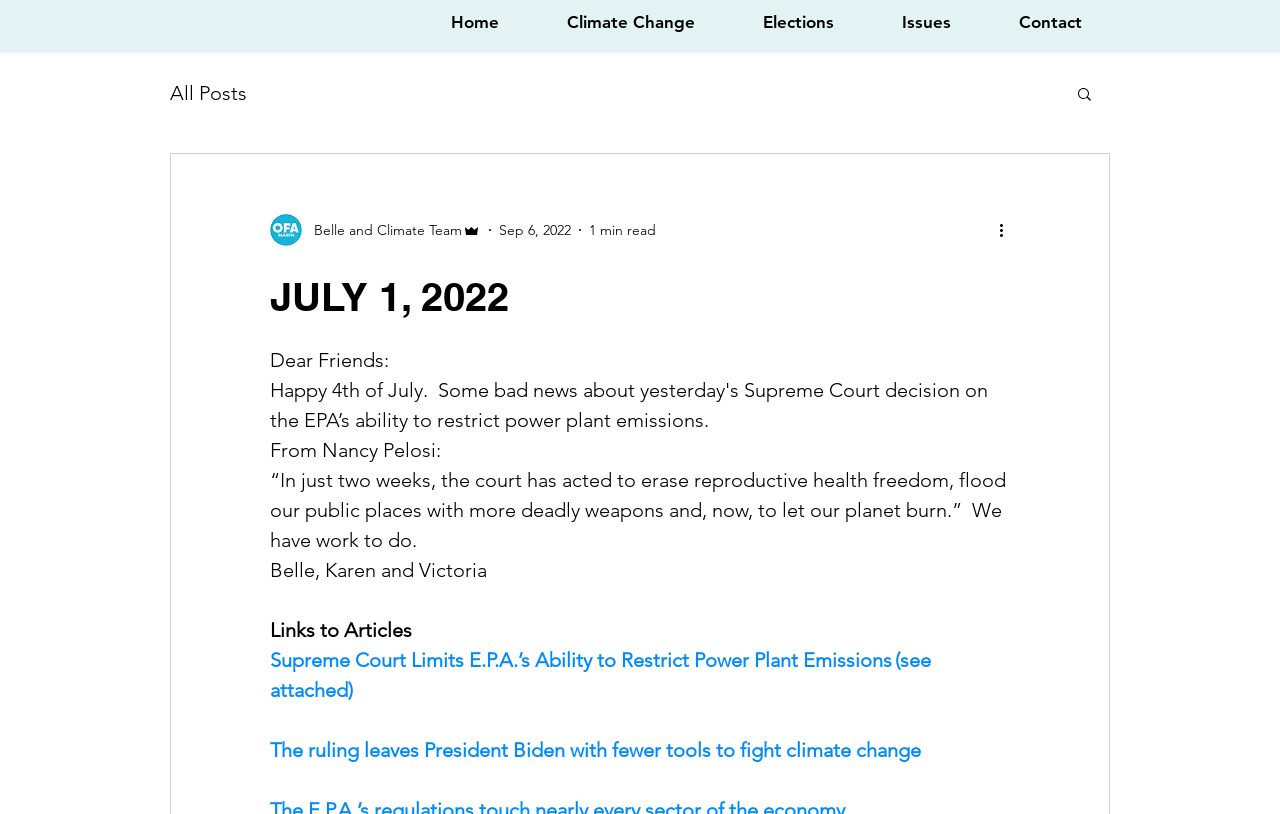Generate the text content of the main headline of the webpage.

JULY 1, 2022